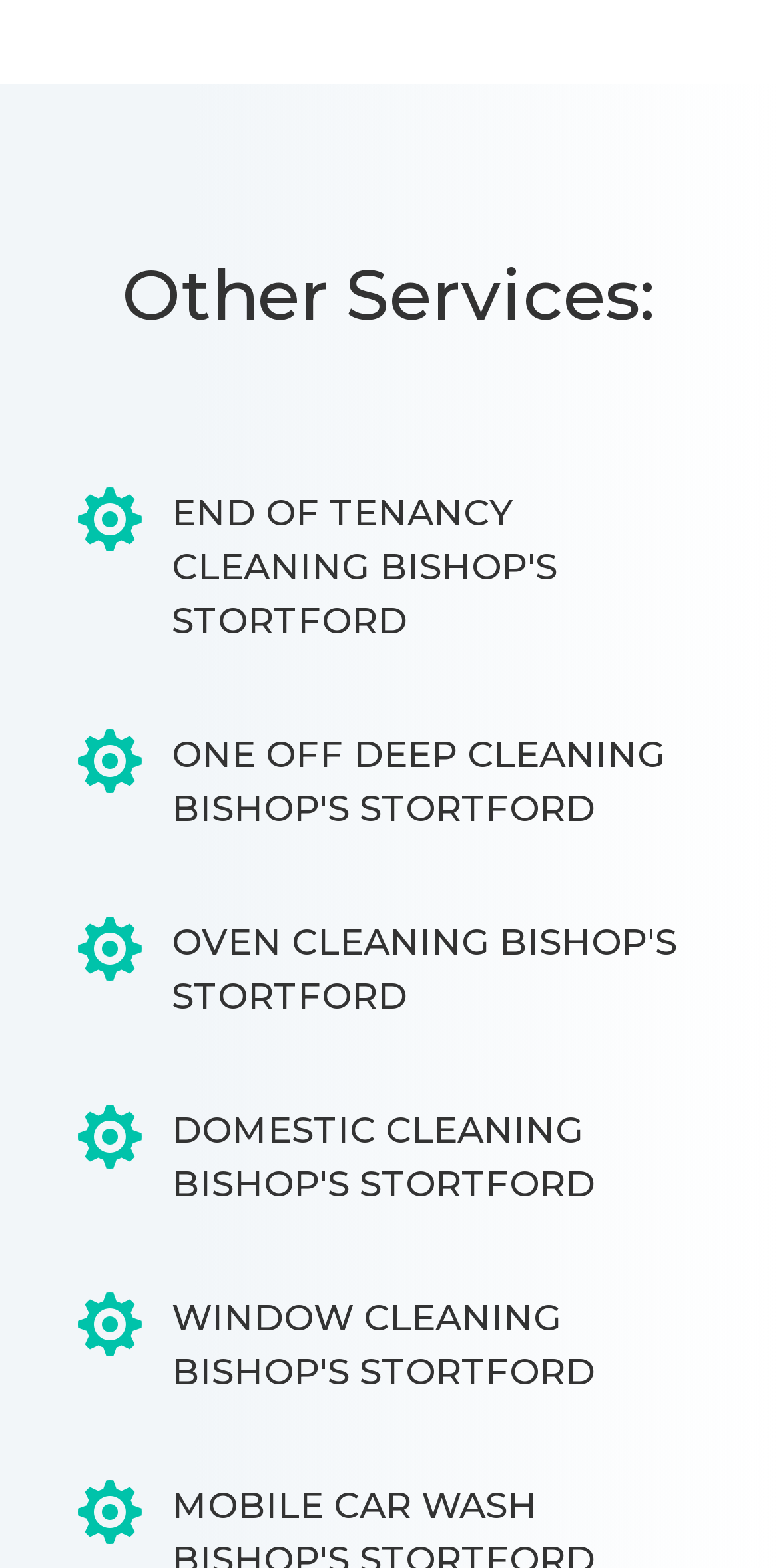Provide a short answer to the following question with just one word or phrase: What symbol is used before each service?

